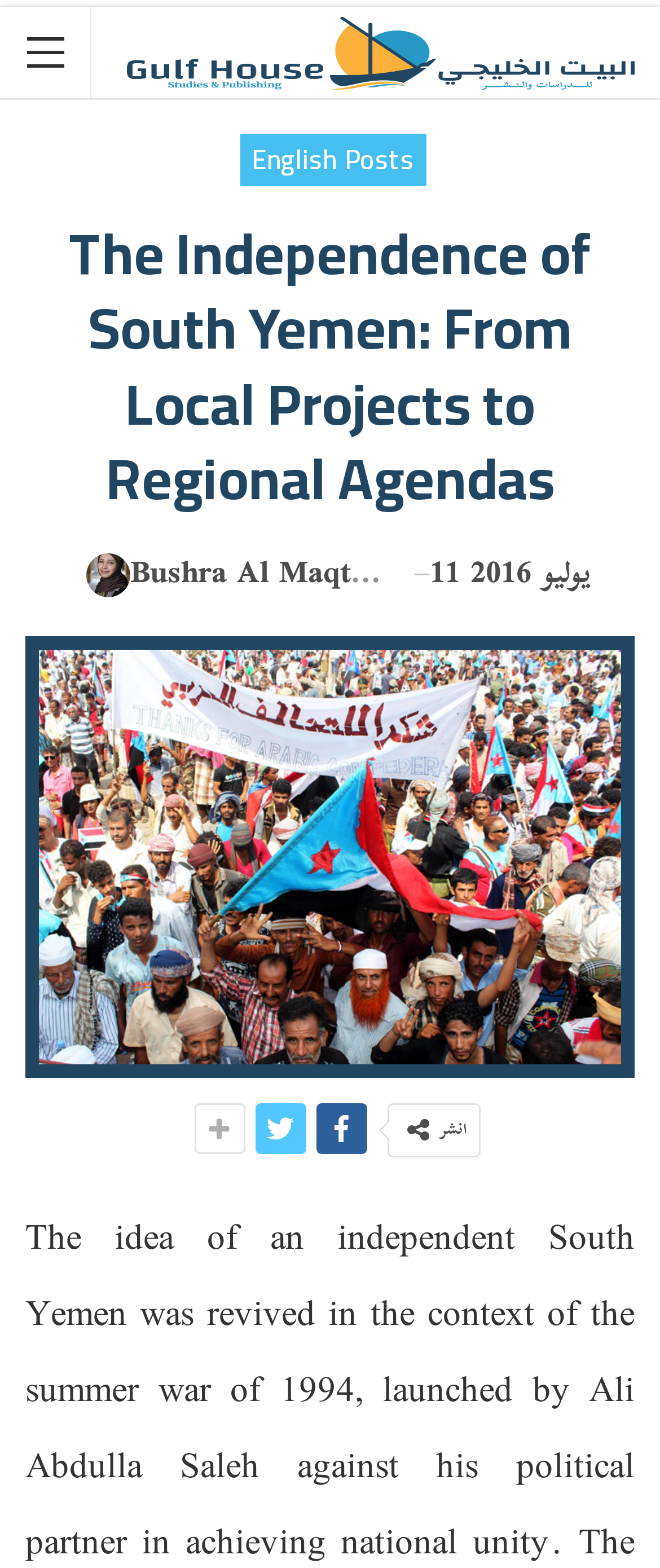Describe every aspect of the webpage comprehensively.

The webpage appears to be an article or blog post about the independence of South Yemen. At the top of the page, there is a logo image of "البيت الخليجي للدراسات والنشر" (The Gulf House for Studies and Publishing) that spans almost the entire width of the page. Below the logo, there is a link to "English Posts" positioned roughly in the middle of the page.

The main title of the article, "The Independence of South Yemen: From Local Projects to Regional Agendas", is a prominent heading that takes up a significant portion of the page's width. It is positioned below the logo and the "English Posts" link.

To the right of the title, there is a link to the author's name, "Bushra Al Maqtari", which is placed above a timestamp that reads "11 يوليو 2016" (July 11, 2016). The timestamp is positioned towards the right side of the page.

At the bottom of the page, there is another link that spans almost the entire width of the page, but its purpose is unclear. Overall, the webpage appears to be a simple article or blog post with a clear title, author, and timestamp, accompanied by a few links and a logo.